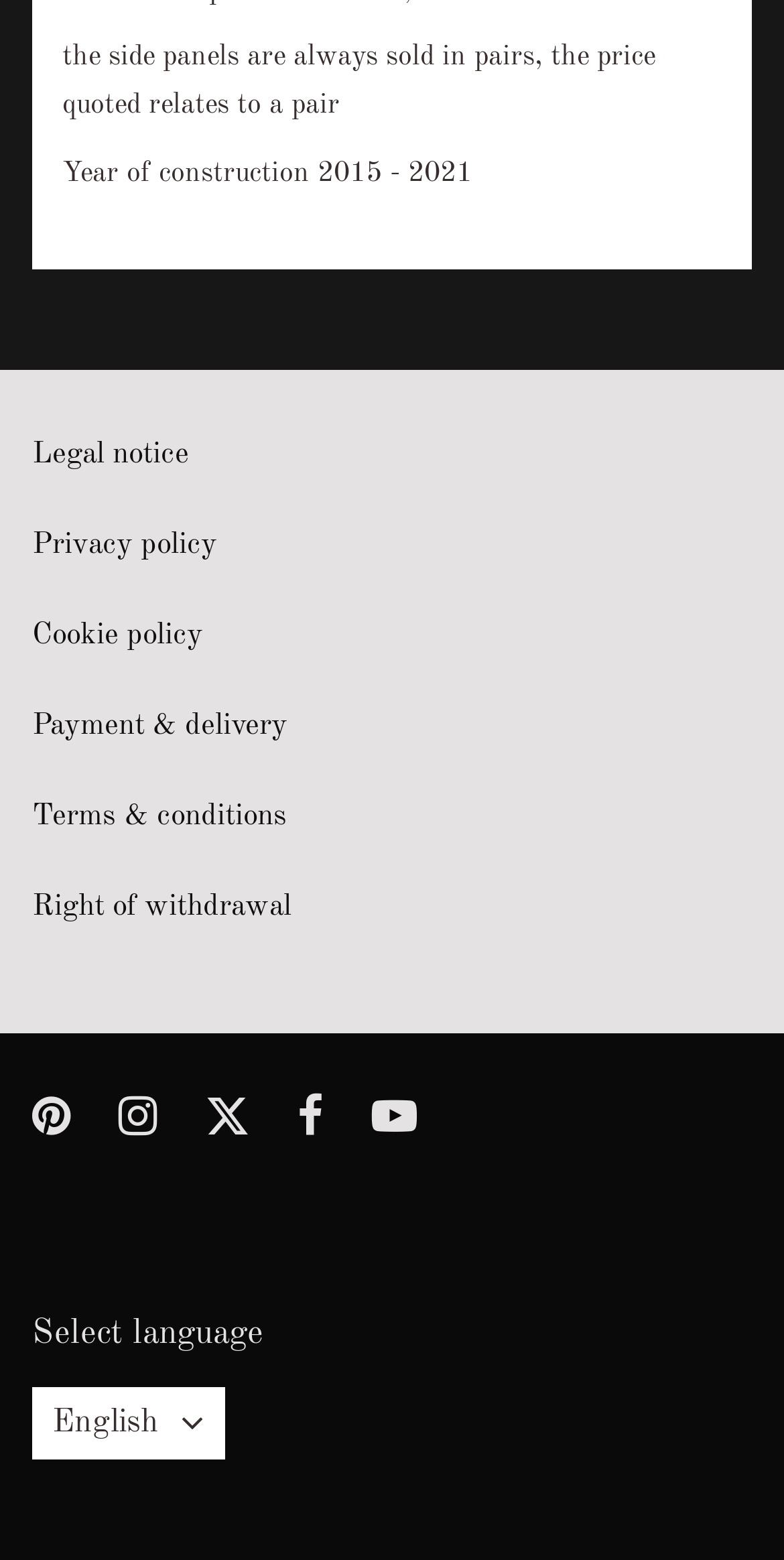What is the relationship between the side panels?
Using the details shown in the screenshot, provide a comprehensive answer to the question.

I found the answer by looking at the StaticText element that says 'the side panels are always sold in pairs, the price quoted relates to a pair', which indicates that the side panels are sold together in pairs.